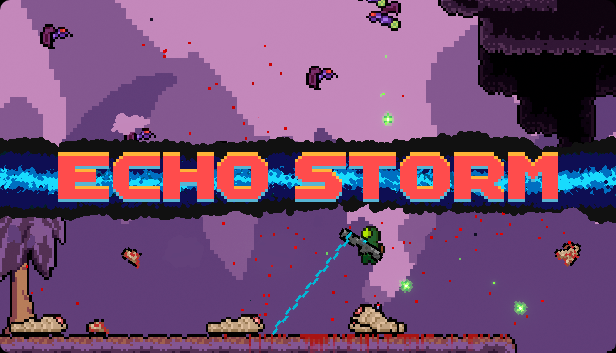Based on the visual content of the image, answer the question thoroughly: Is the game's environment colorful?

The caption sets the scene against a 'colorful backdrop filled with dynamic elements', indicating that the game's environment is vibrant and colorful.